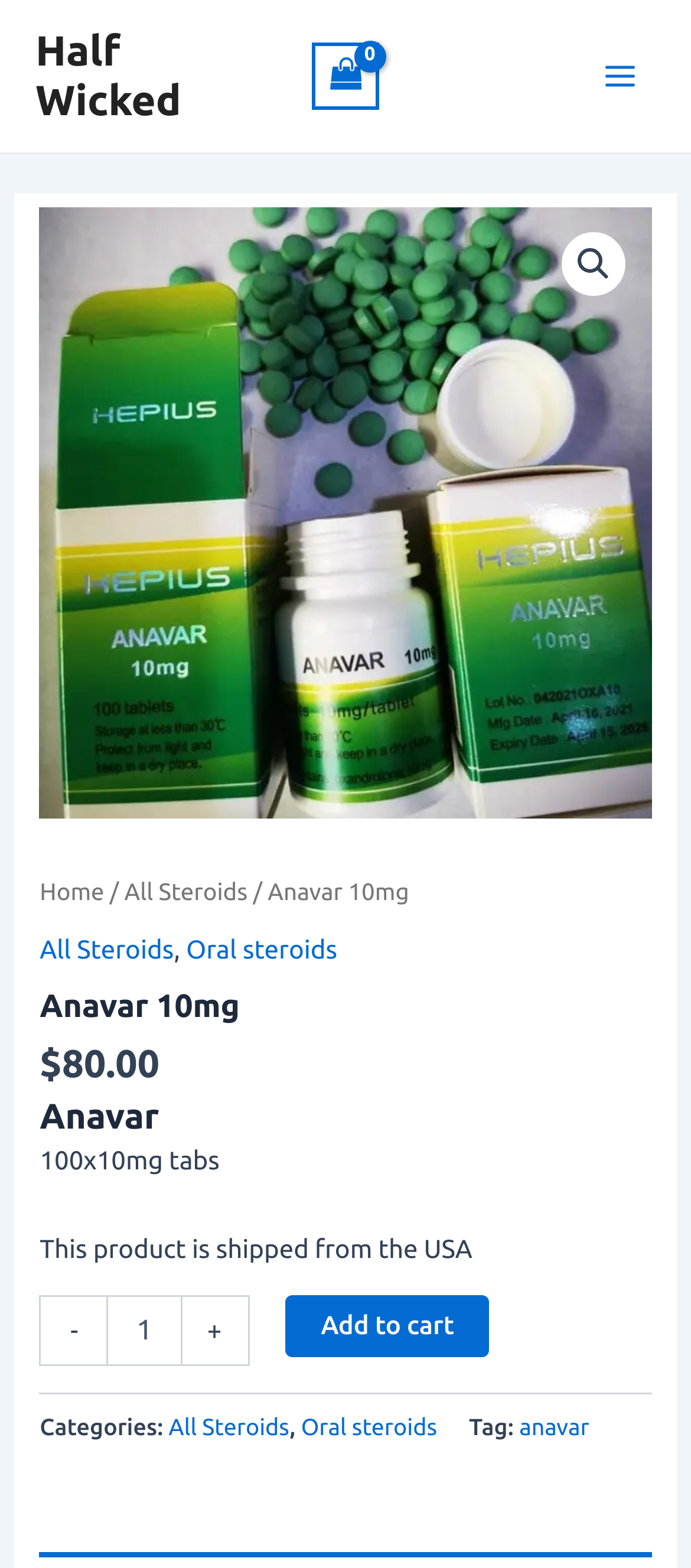How much does the product cost?
From the screenshot, supply a one-word or short-phrase answer.

$80.00